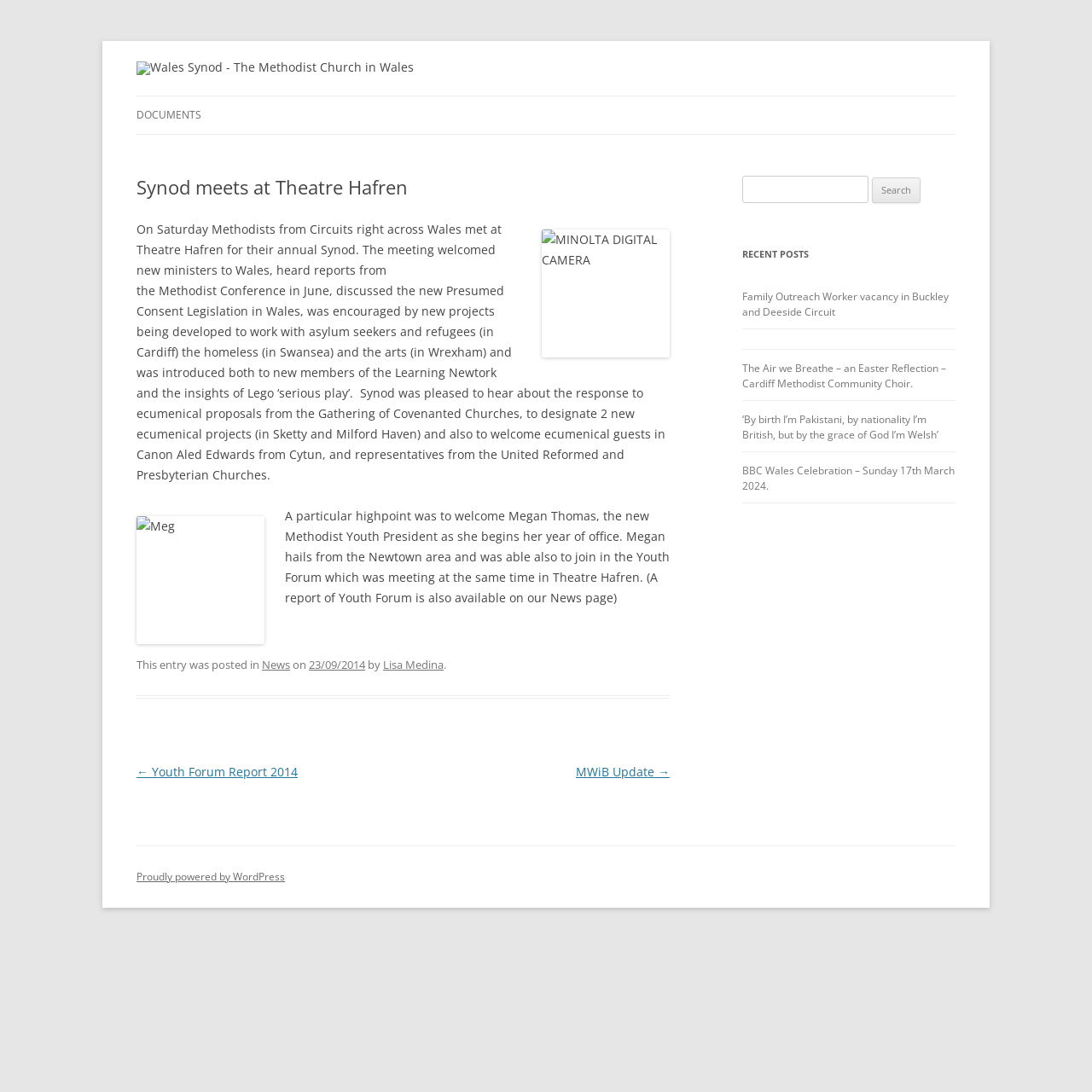Determine the bounding box coordinates of the clickable element to achieve the following action: 'Search for something'. Provide the coordinates as four float values between 0 and 1, formatted as [left, top, right, bottom].

[0.68, 0.161, 0.795, 0.186]